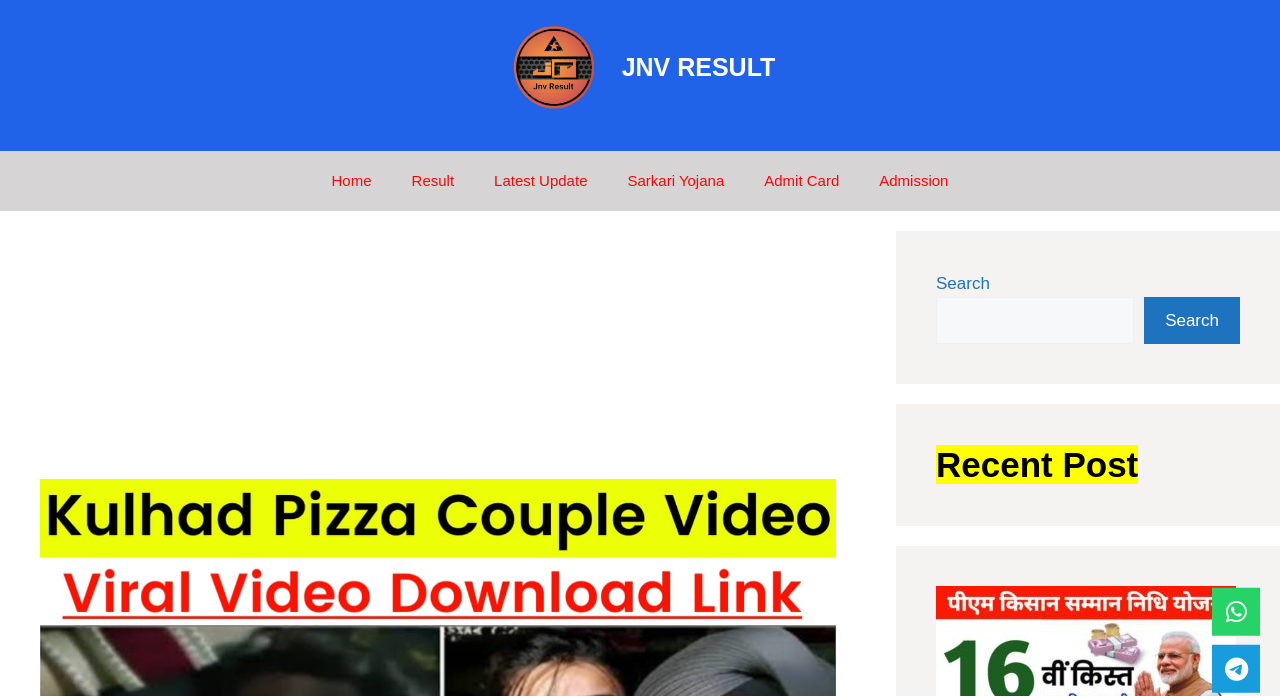Identify the bounding box of the HTML element described here: "Result". Provide the coordinates as four float numbers between 0 and 1: [left, top, right, bottom].

[0.306, 0.217, 0.37, 0.303]